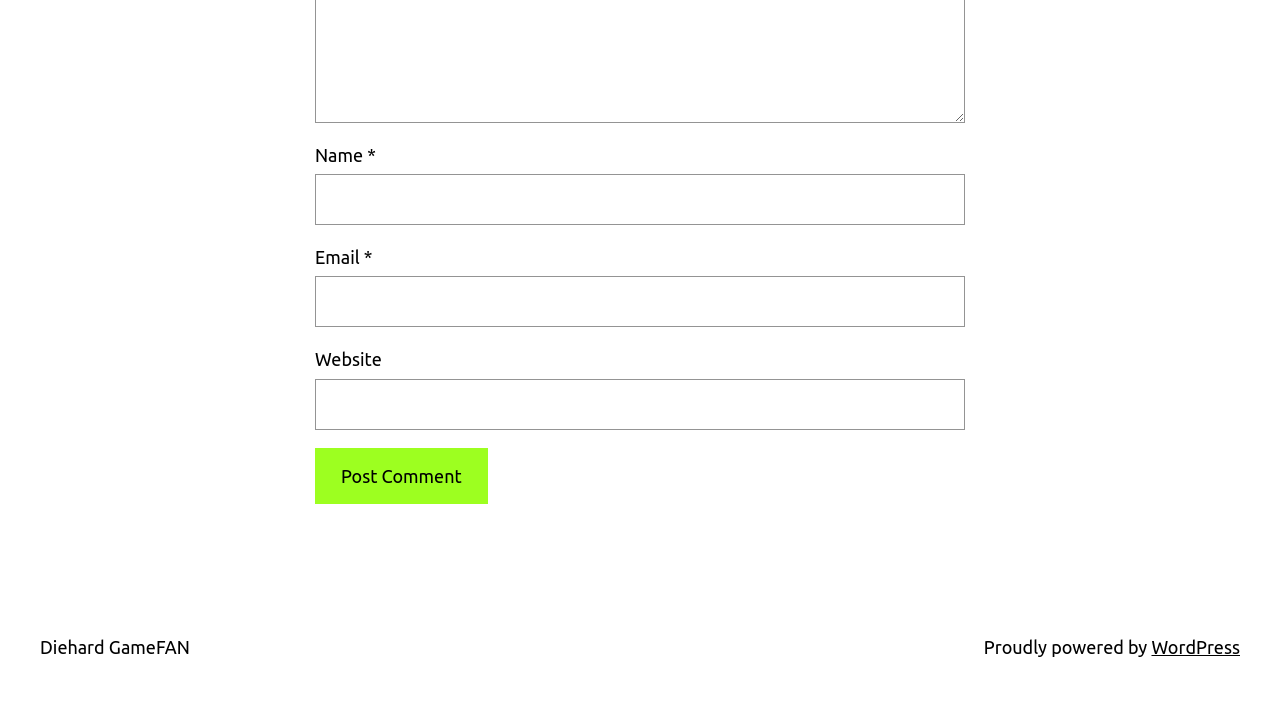What is the function of the 'Post Comment' button?
Refer to the image and give a detailed response to the question.

The 'Post Comment' button is located below the textboxes for 'Name', 'Email', and 'Website', suggesting that it is used to submit a comment or a message. The presence of these textboxes implies that the user needs to provide some information before submitting their comment.